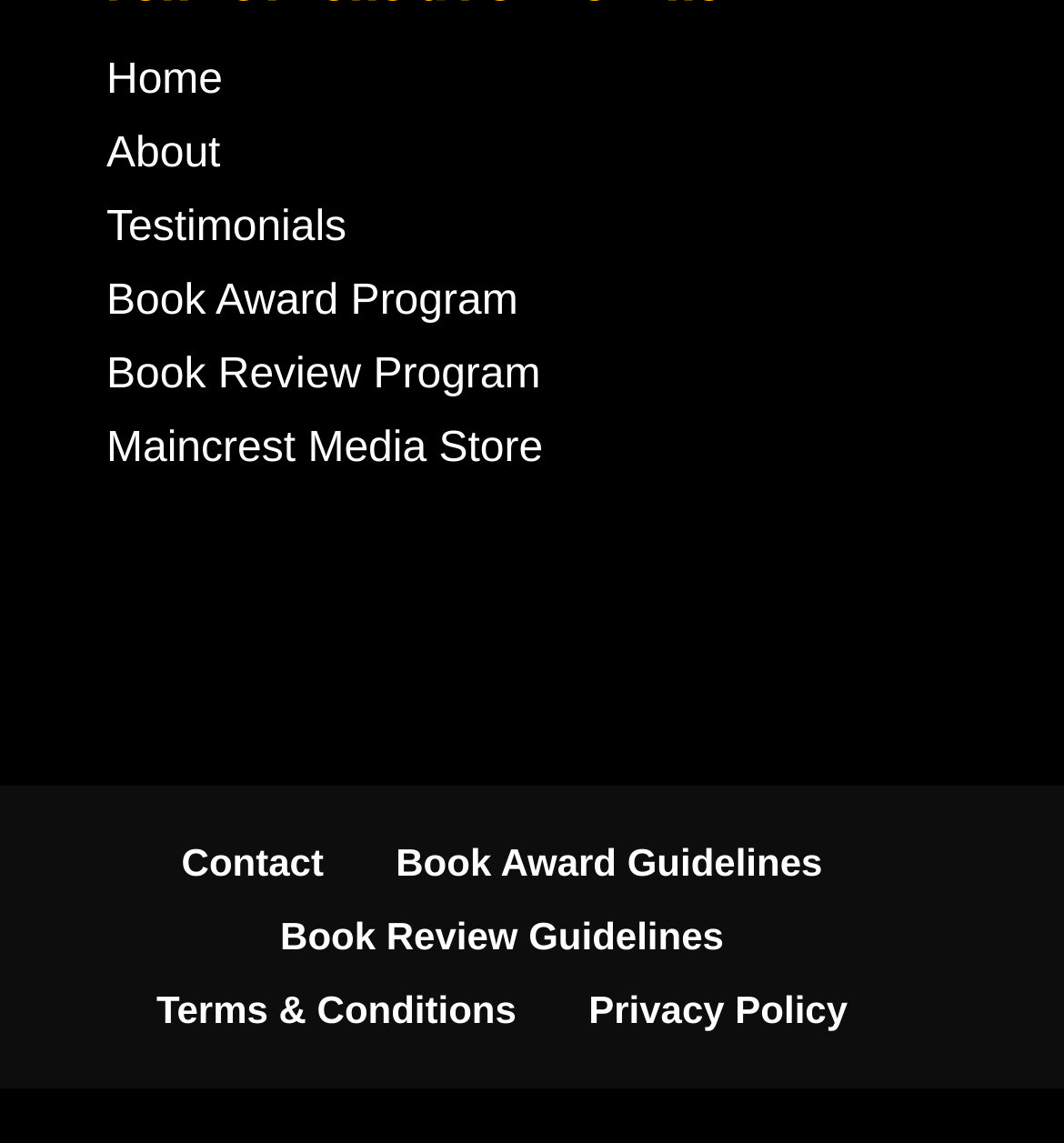Indicate the bounding box coordinates of the element that must be clicked to execute the instruction: "visit Maincrest Media Store". The coordinates should be given as four float numbers between 0 and 1, i.e., [left, top, right, bottom].

[0.1, 0.373, 0.51, 0.414]